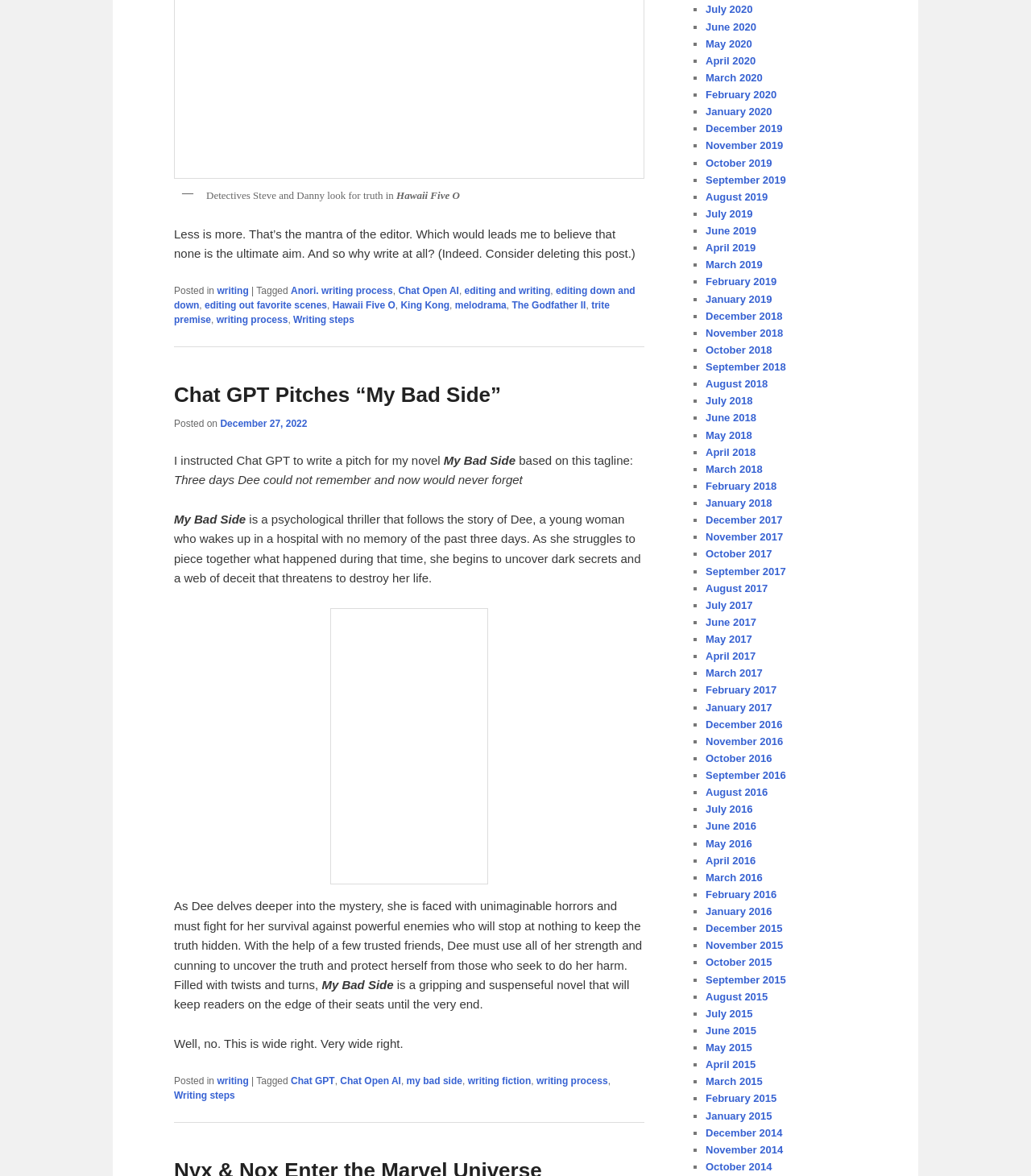Please determine the bounding box coordinates of the element's region to click in order to carry out the following instruction: "Explore the link to December 2019". The coordinates should be four float numbers between 0 and 1, i.e., [left, top, right, bottom].

[0.684, 0.104, 0.759, 0.115]